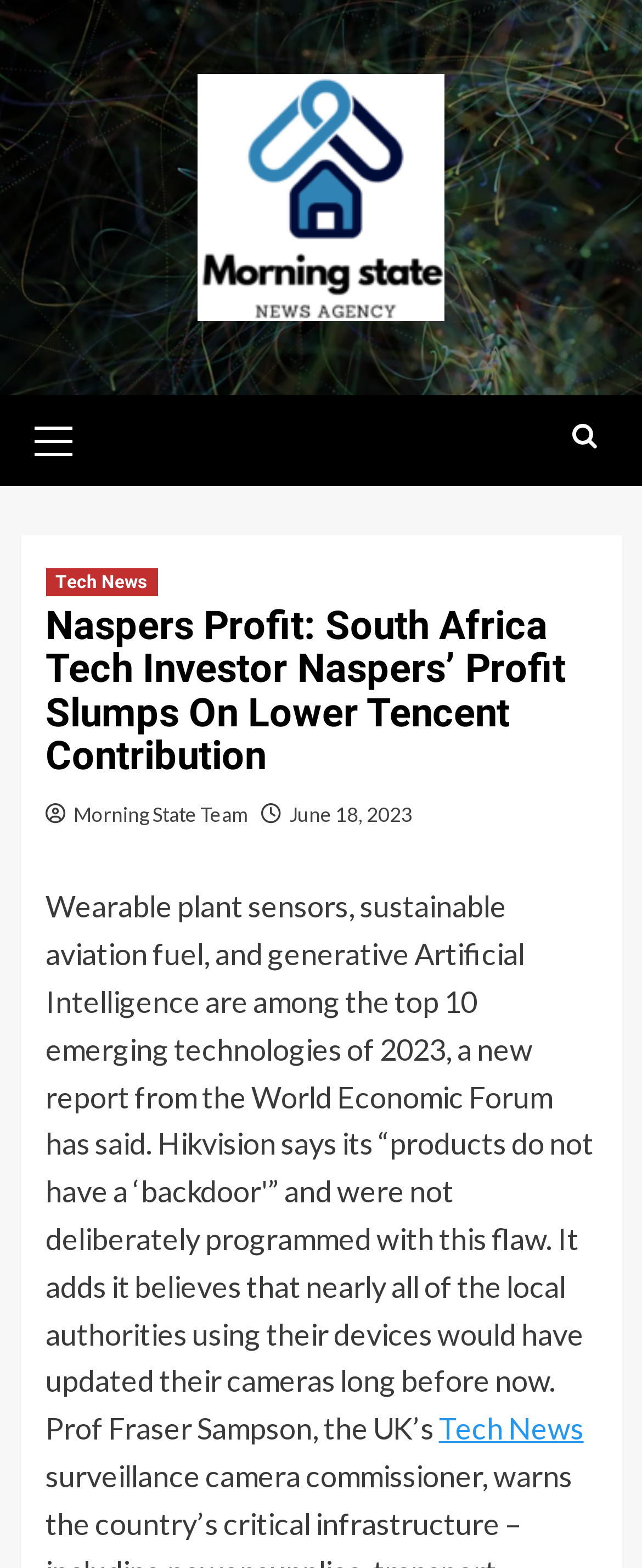Please answer the following question as detailed as possible based on the image: 
What is the name of the news organization?

The name of the news organization can be found in the top-left corner of the webpage, where it says 'Morning State' in a logo format, and also as a link with the same text.